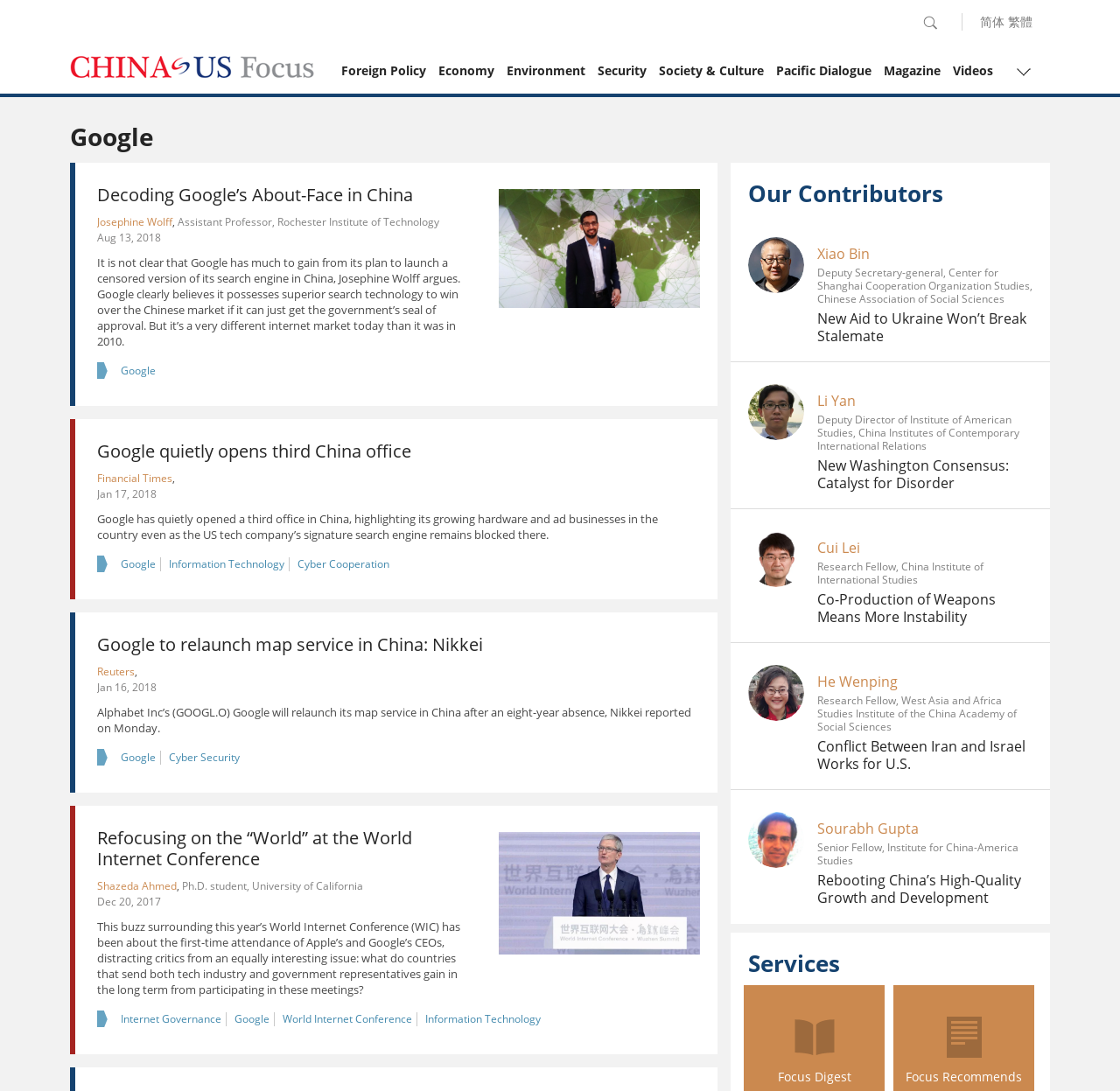What is the topic of the article 'Decoding Google’s About-Face in China'?
Using the information from the image, provide a comprehensive answer to the question.

The topic of the article can be inferred from the title 'Decoding Google’s About-Face in China', which suggests that the article is discussing Google's actions or decisions in China.